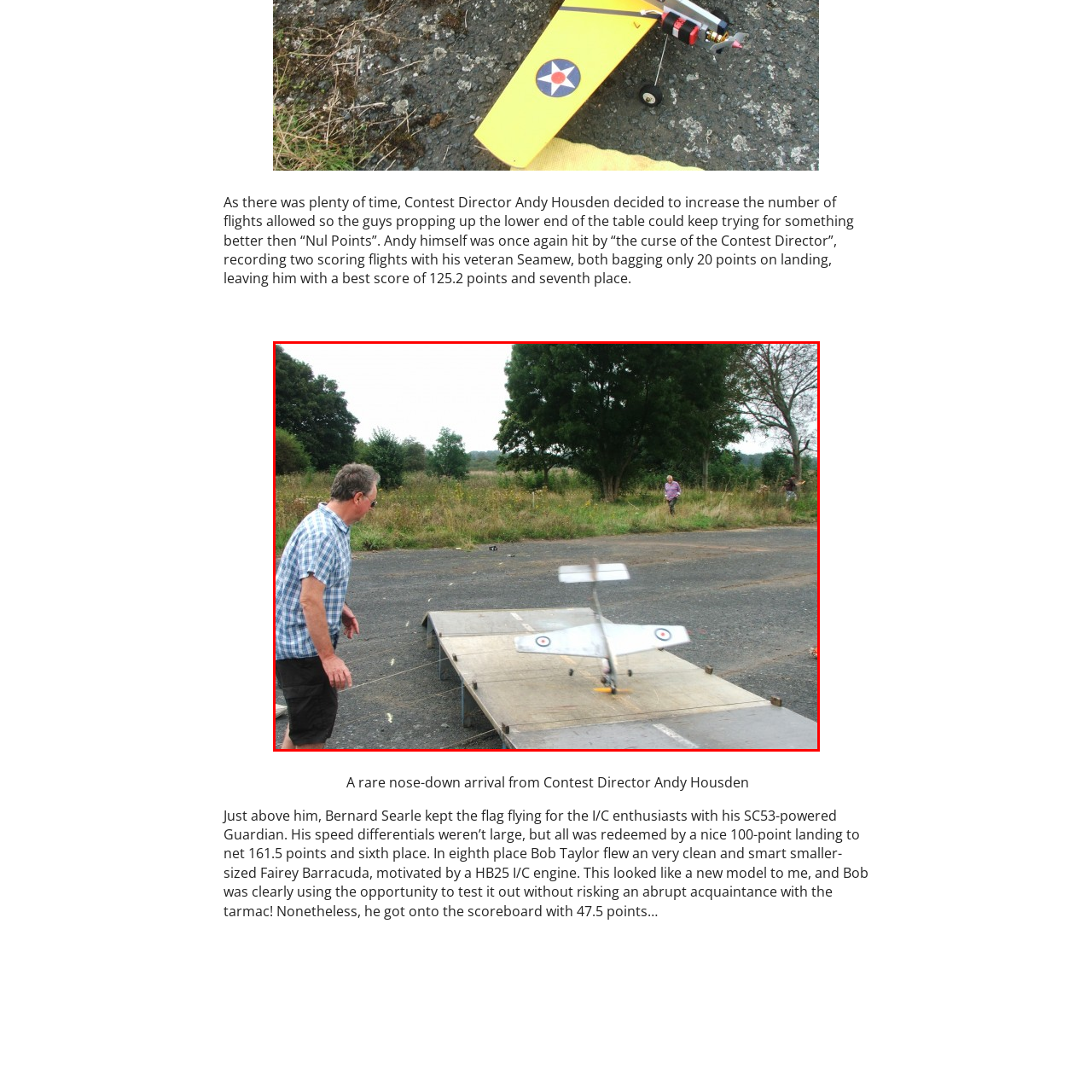Pay attention to the content inside the red bounding box and deliver a detailed answer to the following question based on the image's details: Who is the focused contestant in the scene?

The caption describes the contestant as 'likely Contest Director Andy Housden', indicating that the person intently observing the flight of his aircraft is probably the contest director, Andy Housden.